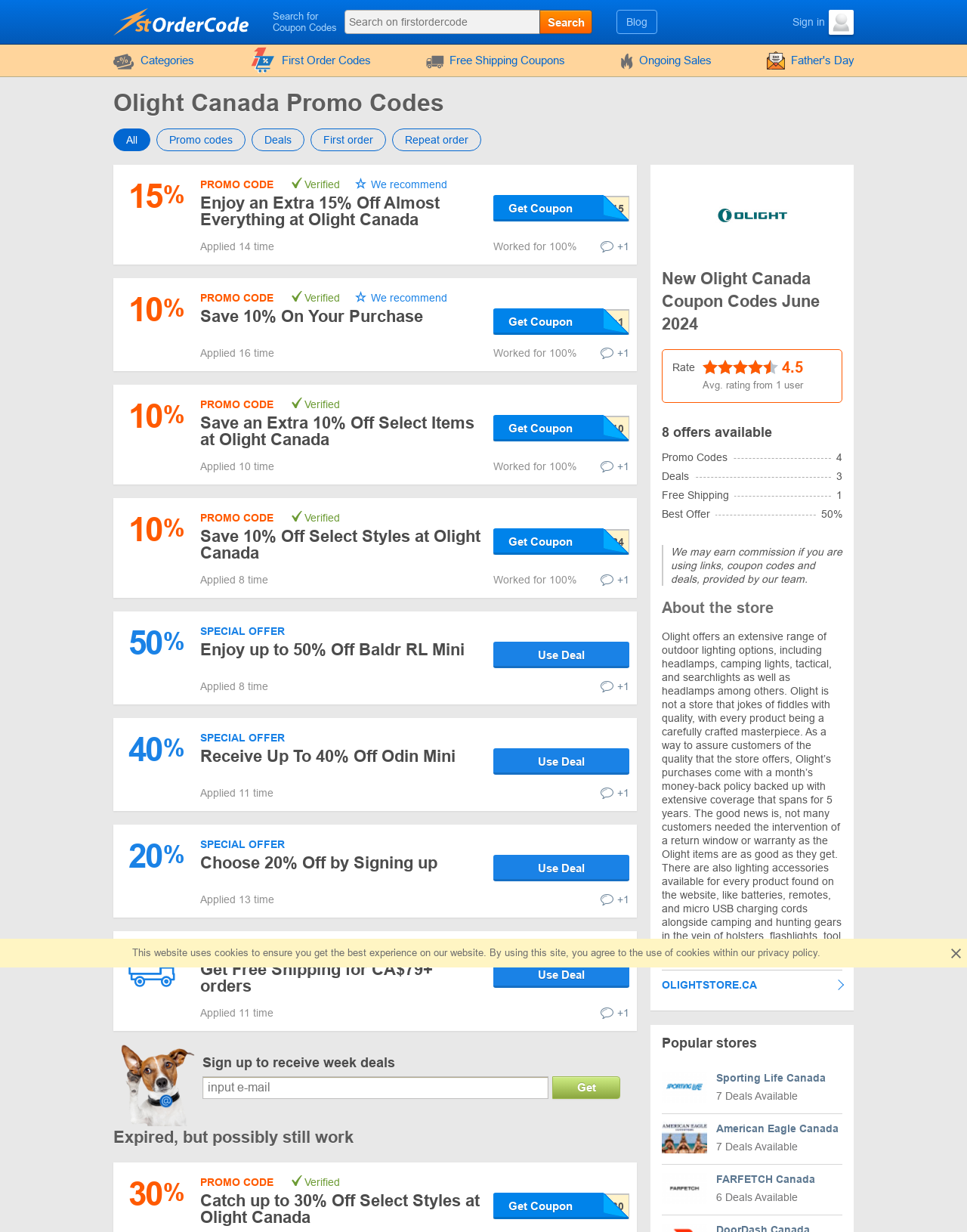Find the bounding box coordinates of the clickable area required to complete the following action: "Browse Father's Day deals".

[0.781, 0.036, 0.895, 0.062]